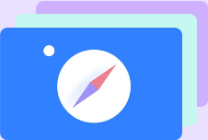Give a detailed account of the contents of the image.

The image depicts a stylized icon representing airfocus templates, featuring a sleek circular design in blue with a central compass-like element. The icon likely symbolizes guidance and direction, aligning with the theme of utilizing product management templates to enhance efficiency and organization in Agile environments. Surrounding the icon are layers of soft, overlapping colored cards, suggesting a focus on structure and the layering of ideas or processes. This design complements the context of learning from successful case studies and methodologies in product management, particularly for professionals looking to optimize their workflows and learn from others in the field.